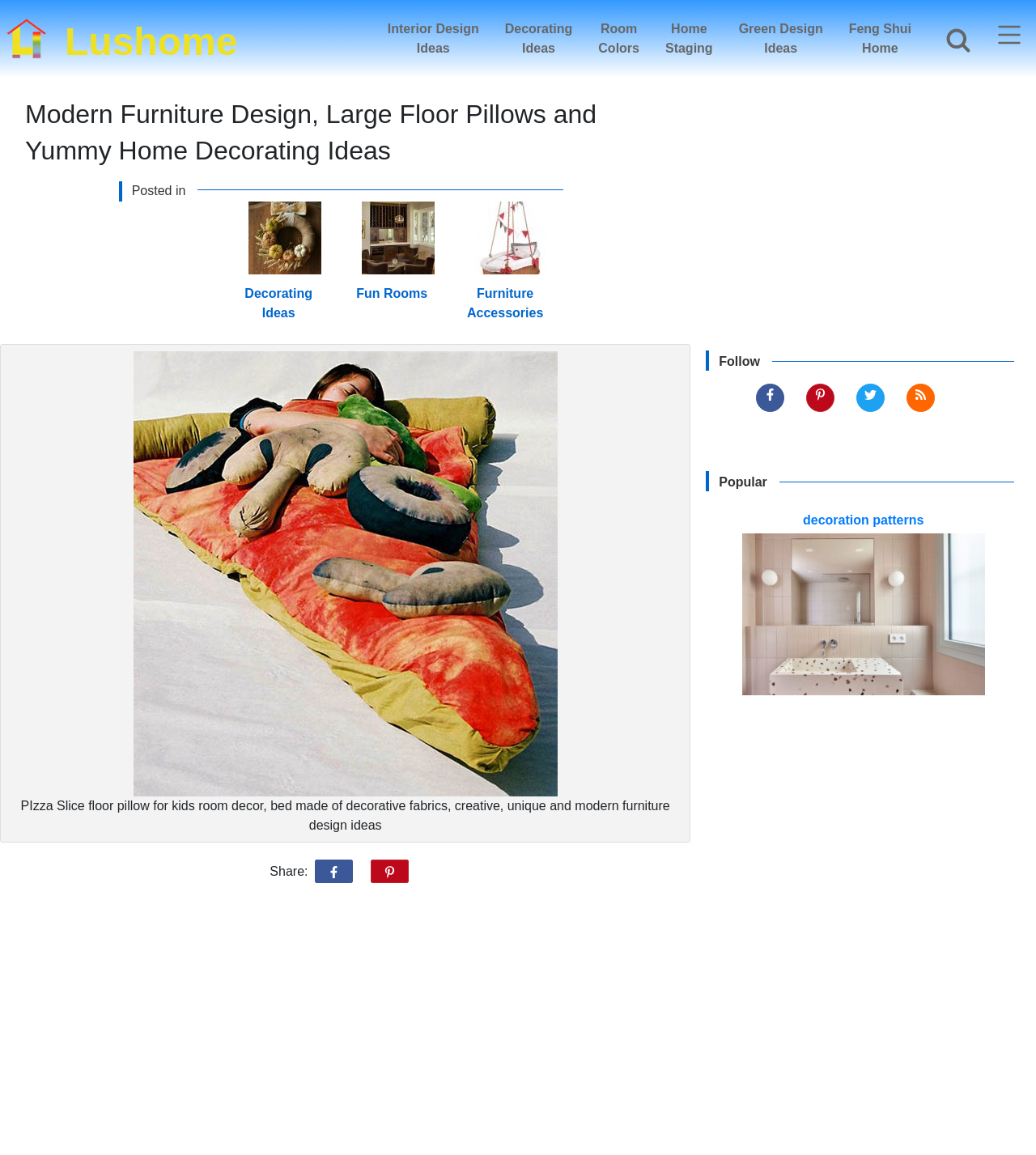Predict the bounding box coordinates of the area that should be clicked to accomplish the following instruction: "Follow Lushome on Facebook". The bounding box coordinates should consist of four float numbers between 0 and 1, i.e., [left, top, right, bottom].

[0.73, 0.332, 0.757, 0.356]